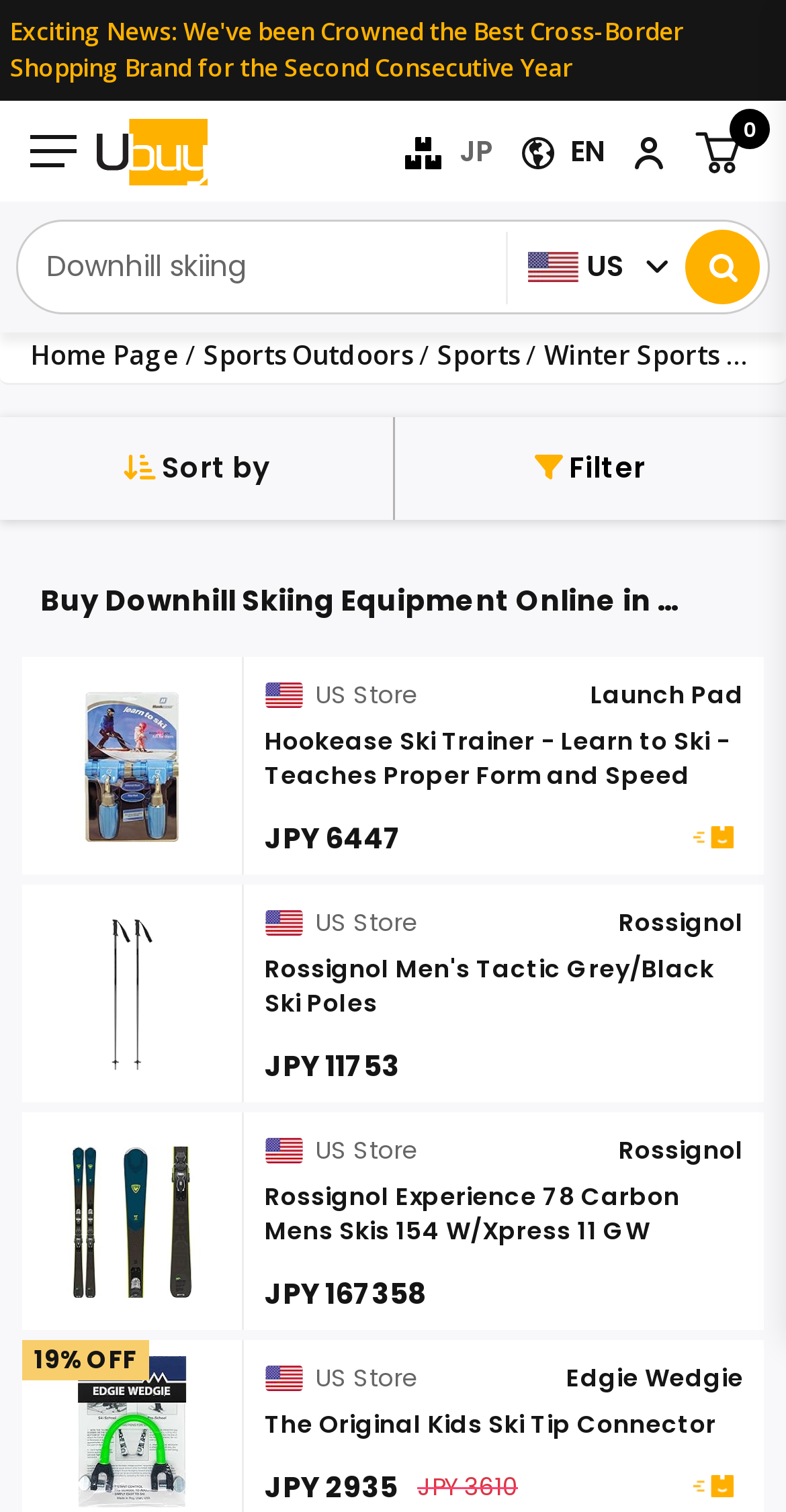Use a single word or phrase to answer this question: 
What is the price of the Rossignol Men's Tactic Grey/Black Ski Poles?

JPY 11753